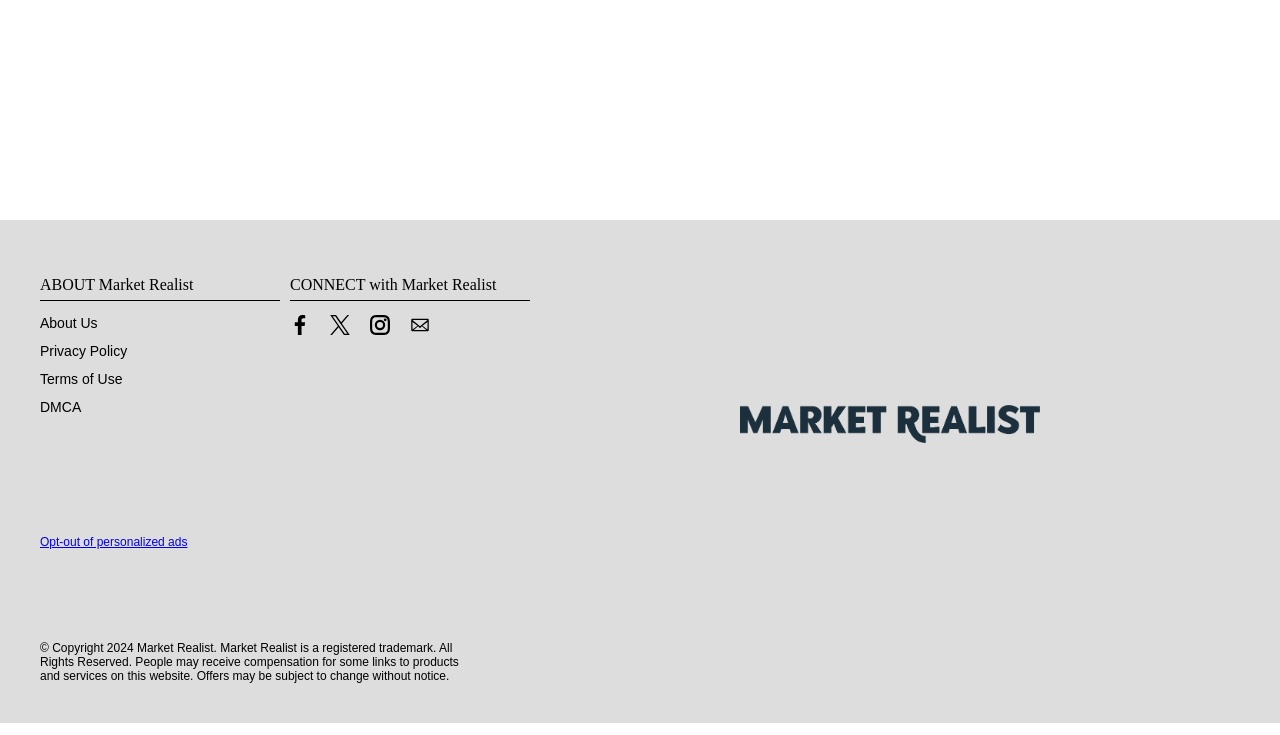Reply to the question with a single word or phrase:
How many links are available in the 'ABOUT' section?

4